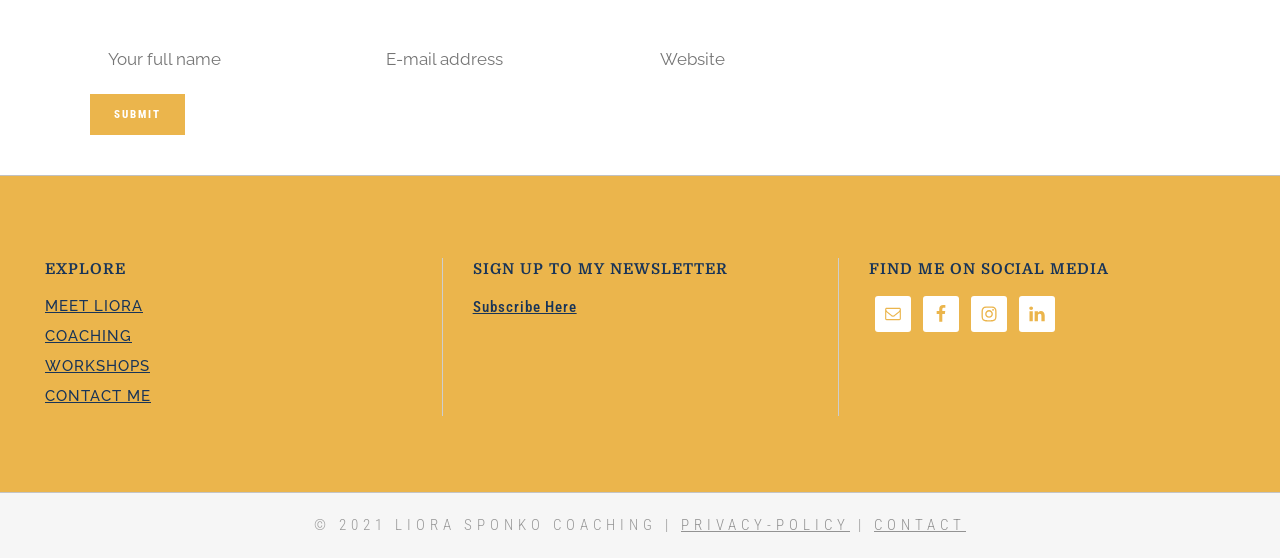Refer to the screenshot and answer the following question in detail:
What is the purpose of the 'SIGN UP TO MY NEWSLETTER' section?

The 'SIGN UP TO MY NEWSLETTER' section has a link to 'Subscribe Here', which suggests that the purpose of this section is to allow users to subscribe to a newsletter or mailing list.